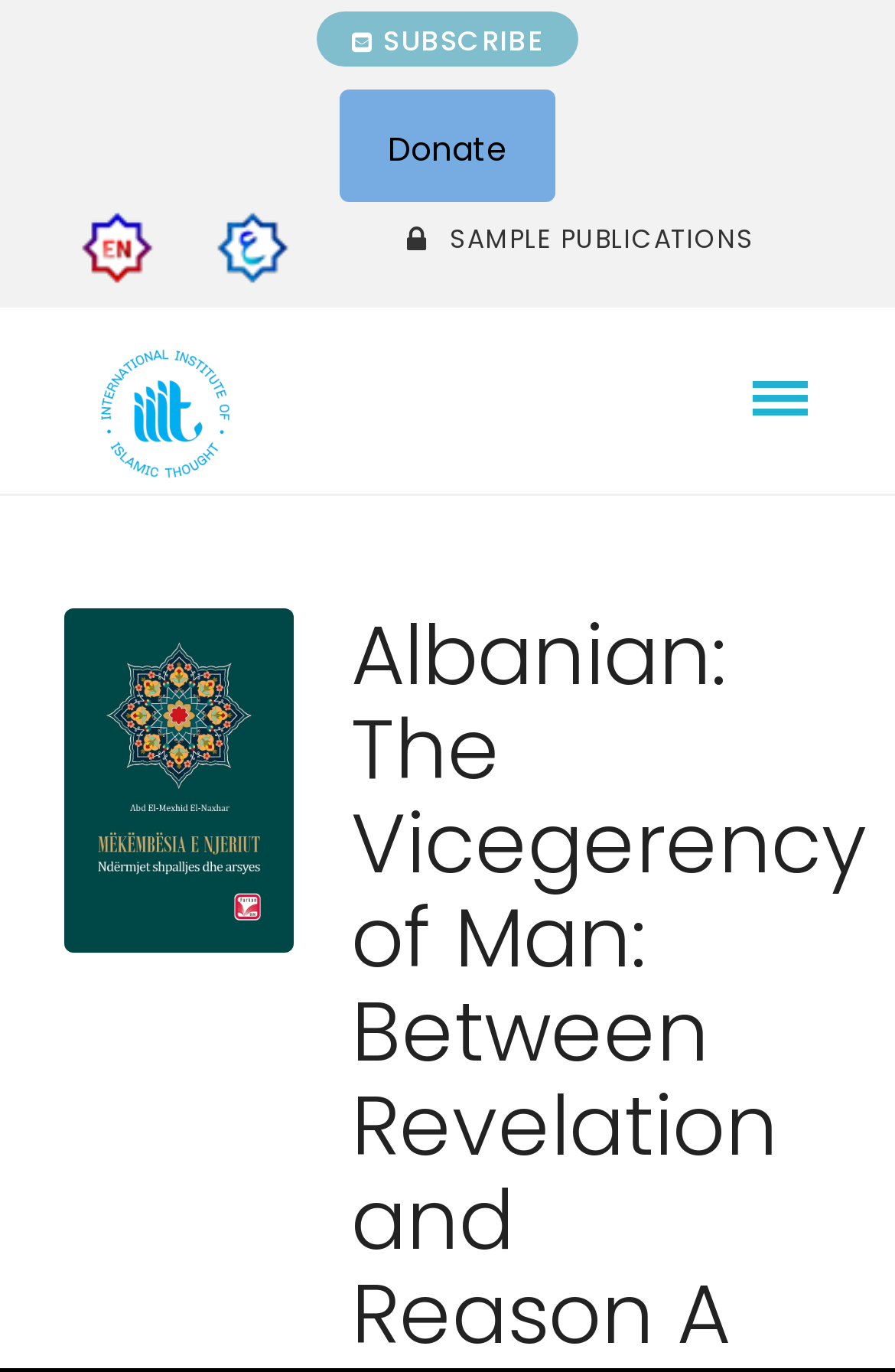Use the information in the screenshot to answer the question comprehensively: What is the purpose of the separator?

I inferred the purpose of the separator by its horizontal orientation and its position on the page, which suggests that it is used to divide the page into different sections or areas.